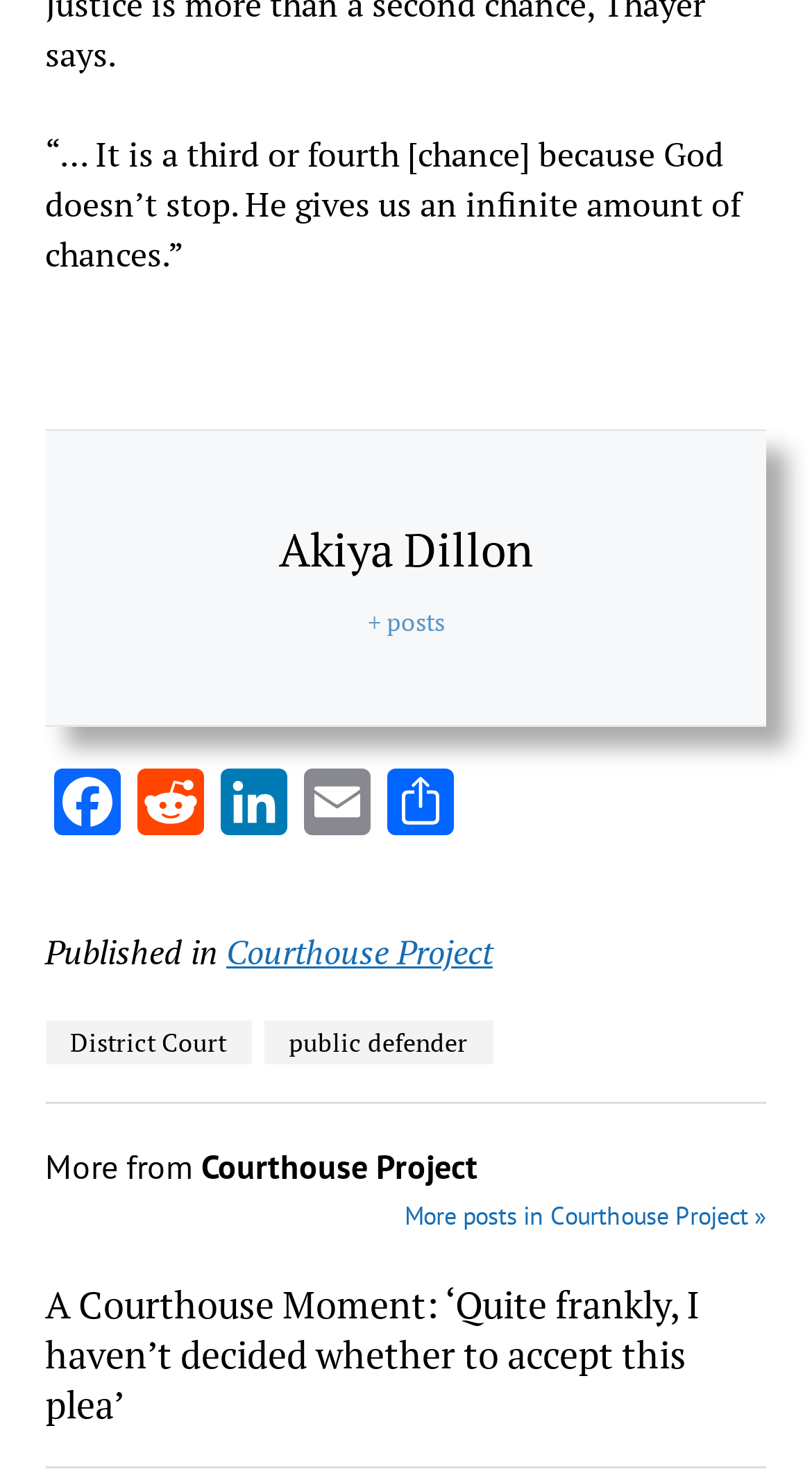Who is the author of the post?
Answer the question with a single word or phrase by looking at the picture.

Akiya Dillon